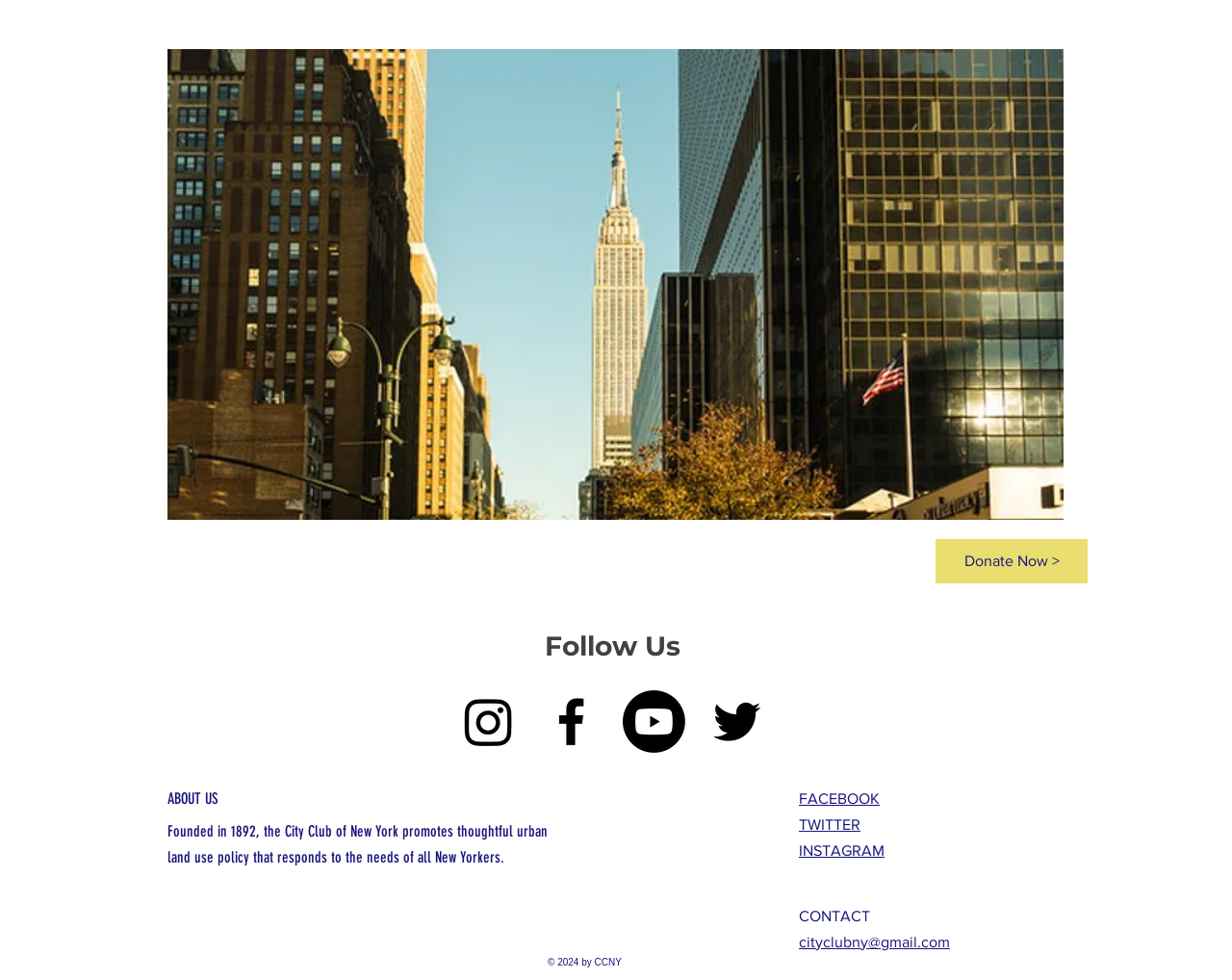Locate the bounding box for the described UI element: "aria-label="Facebook"". Ensure the coordinates are four float numbers between 0 and 1, formatted as [left, top, right, bottom].

[0.438, 0.704, 0.489, 0.768]